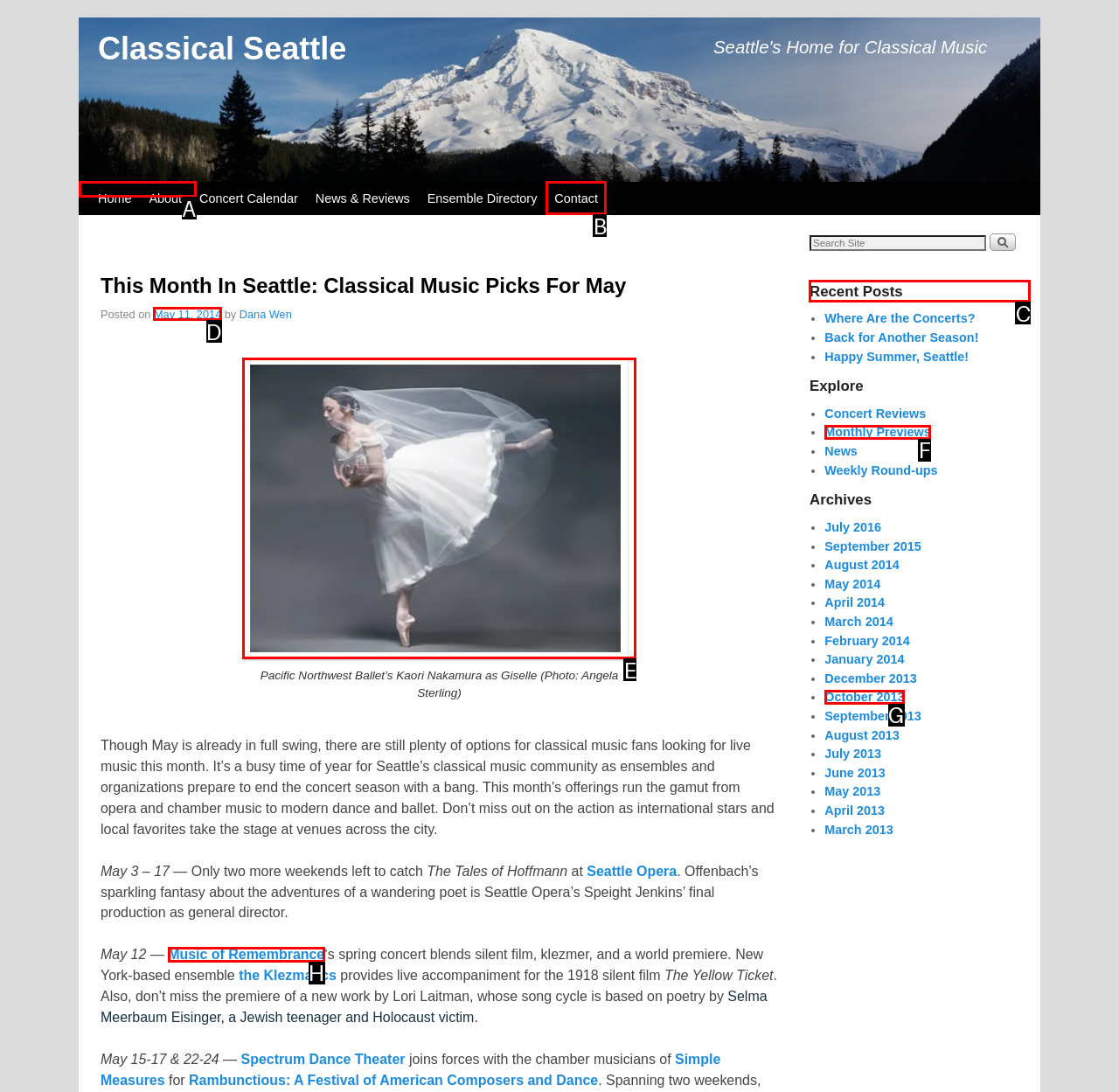Tell me the correct option to click for this task: Explore the 'Recent Posts' section
Write down the option's letter from the given choices.

C